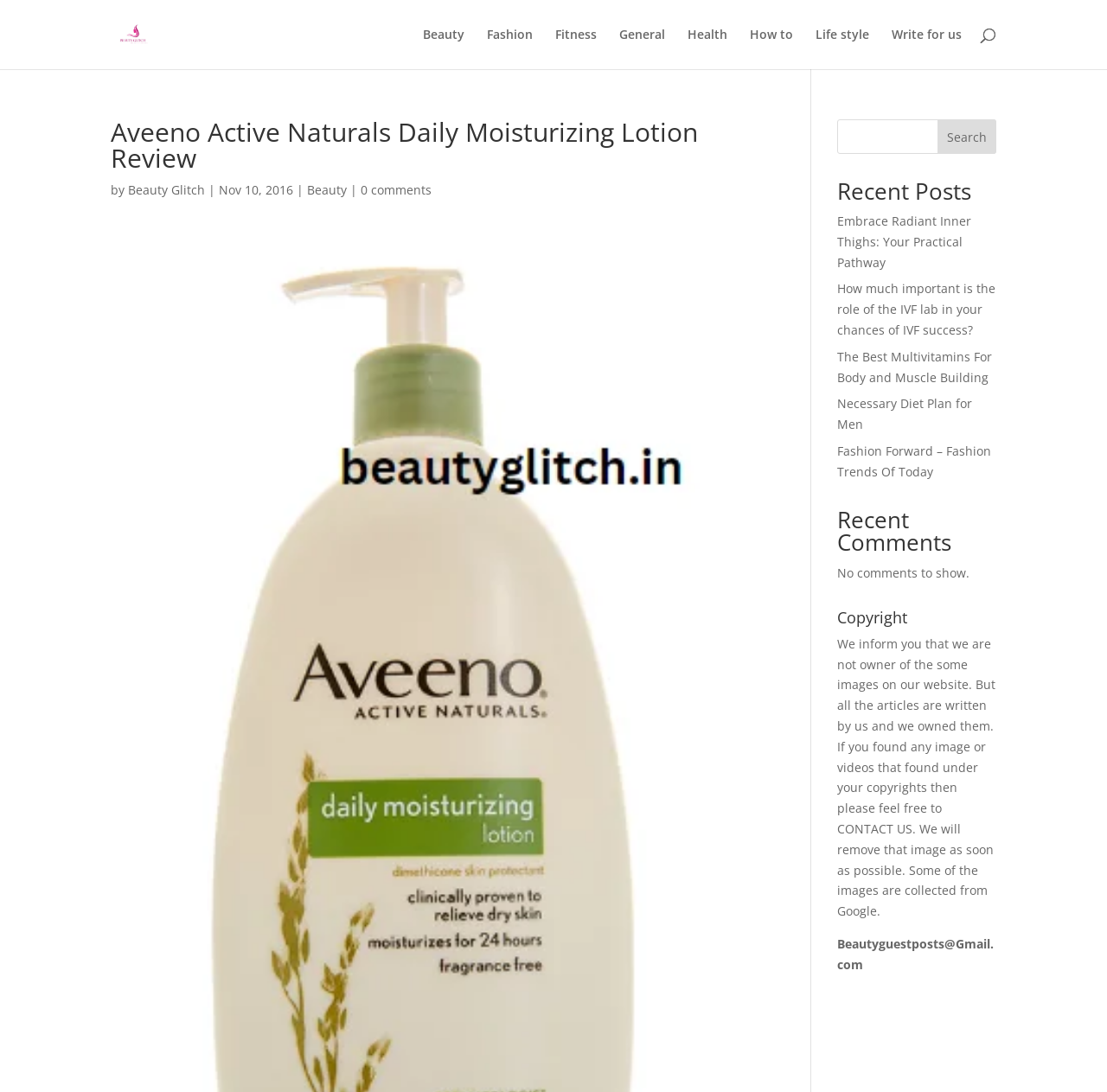What is the purpose of the 'Recent Posts' section?
Using the information from the image, give a concise answer in one word or a short phrase.

To show recent articles